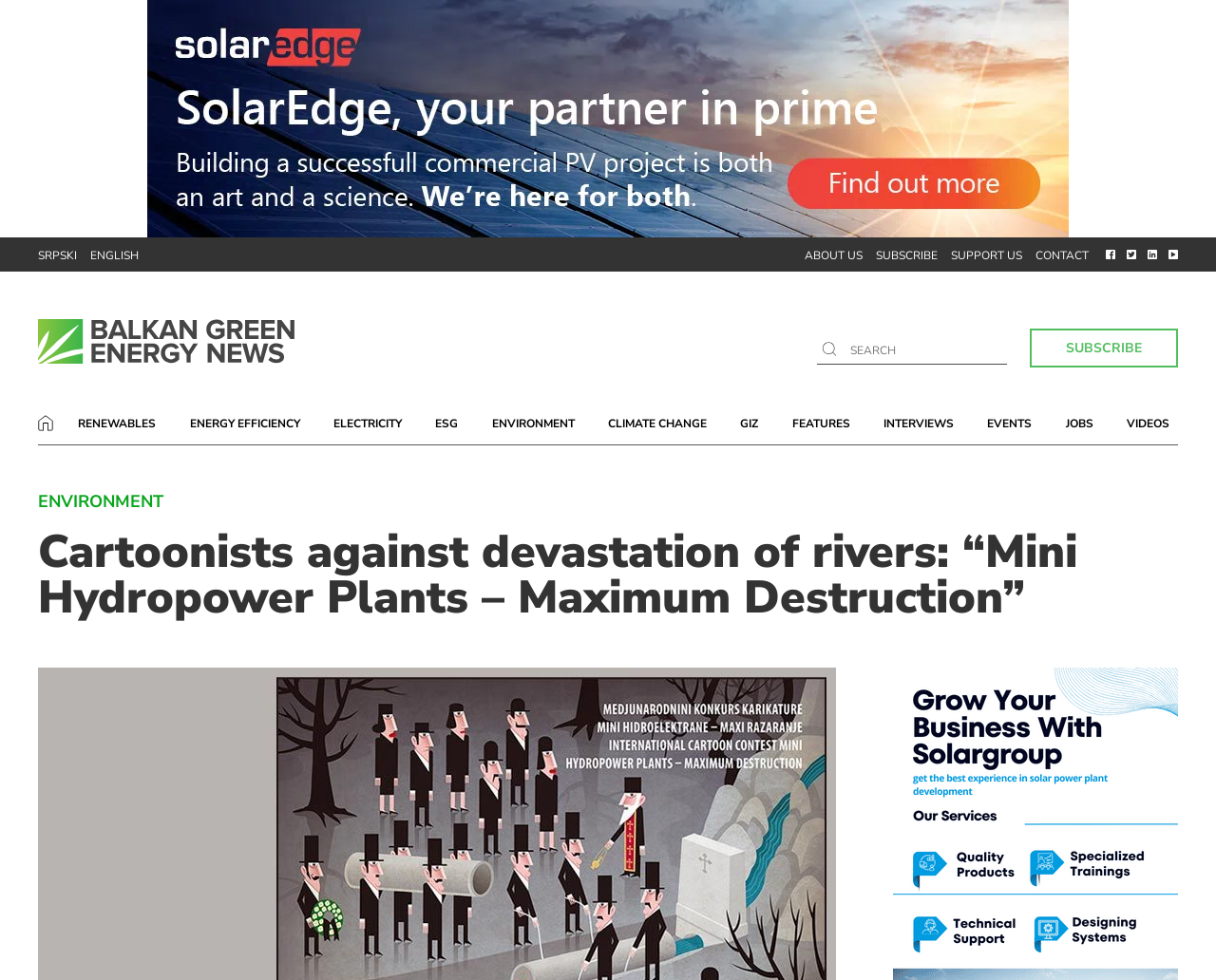Determine the bounding box coordinates of the clickable area required to perform the following instruction: "Subscribe to the newsletter". The coordinates should be represented as four float numbers between 0 and 1: [left, top, right, bottom].

[0.847, 0.335, 0.969, 0.375]